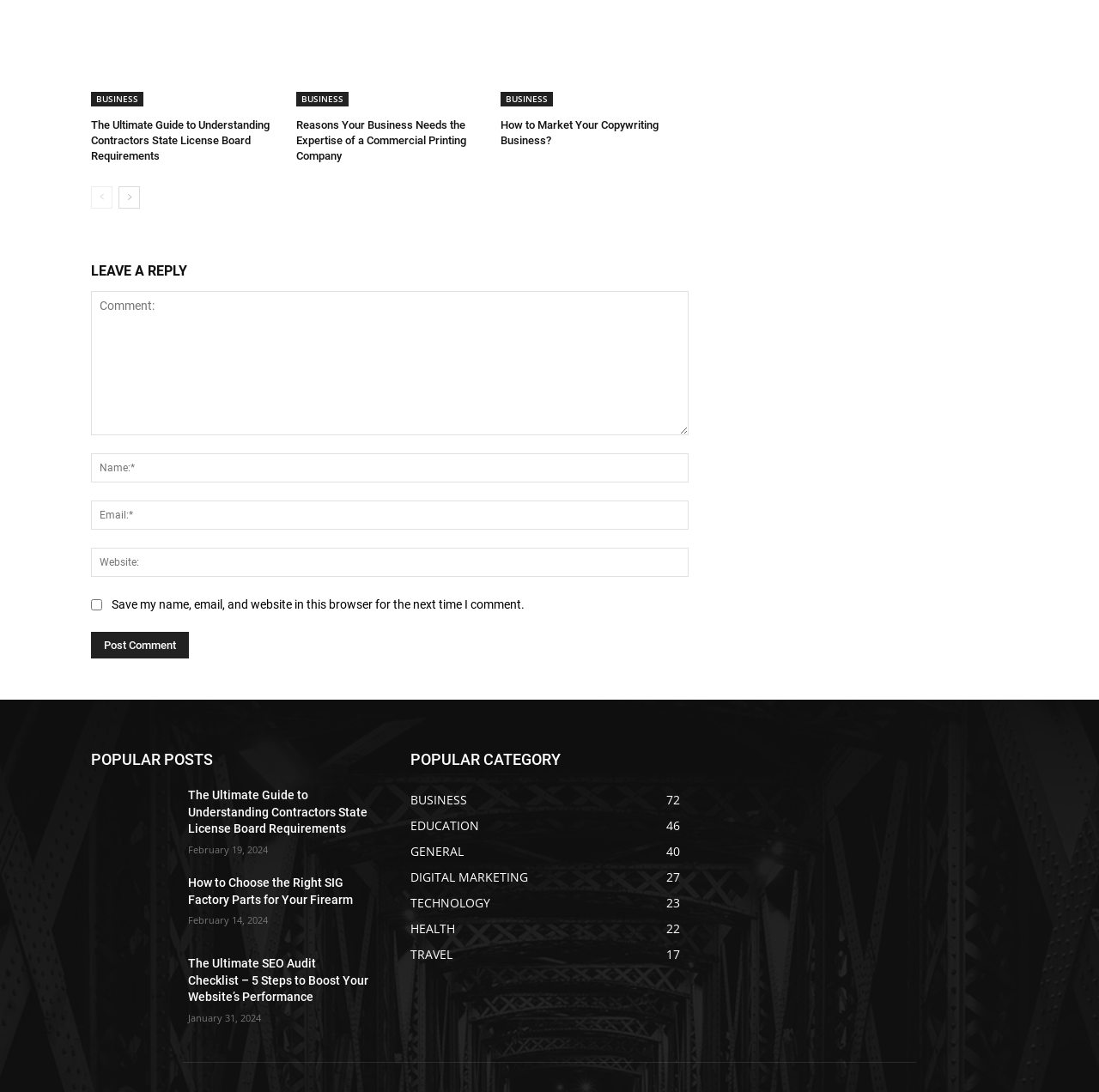Please specify the bounding box coordinates of the region to click in order to perform the following instruction: "Leave a reply".

[0.083, 0.237, 0.627, 0.261]